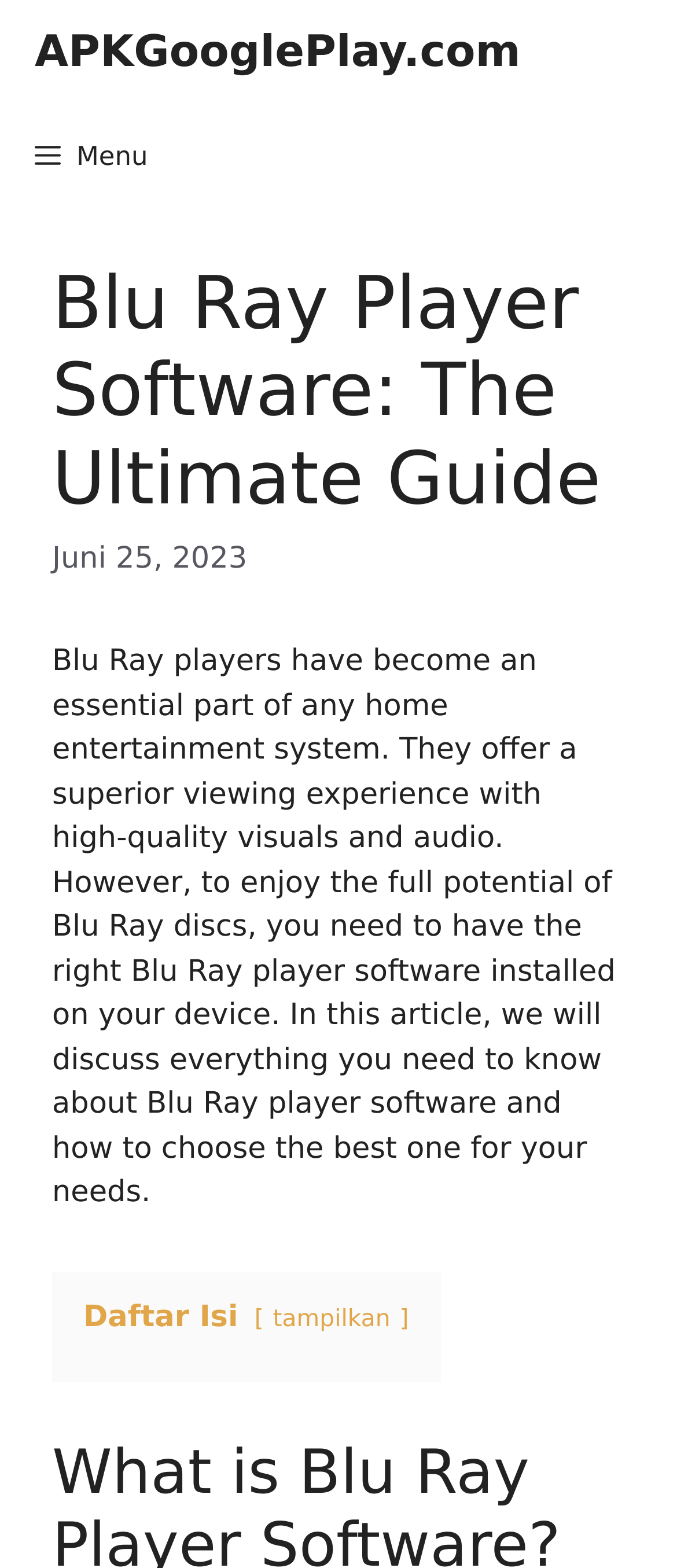Detail the webpage's structure and highlights in your description.

The webpage is a comprehensive guide to Blu Ray player software, with a clear and concise title "Blu Ray Player Software: The Ultimate Guide" at the top. Below the title, there is a brief publication date "Juni 25, 2023". 

The main content of the webpage is a lengthy paragraph that explains the importance of Blu Ray player software for a superior viewing experience. This paragraph is positioned in the middle of the page, spanning almost the entire width.

On the top-left corner, there is a navigation menu labeled "Utama" with a "Menu" button next to it. The button is not expanded, indicating that the menu is collapsed by default. 

At the top-center of the page, there is a link to "APKGooglePlay.com", which is likely the website's logo or a link to the homepage.

Towards the bottom of the page, there is a section labeled "Daftar Isi", which translates to "Table of Contents" in English. This section is accompanied by a "tampilkan" link, which means "show" in English, suggesting that it may expand or collapse the table of contents.

Overall, the webpage has a simple and organized structure, with a clear focus on providing informative content about Blu Ray player software.